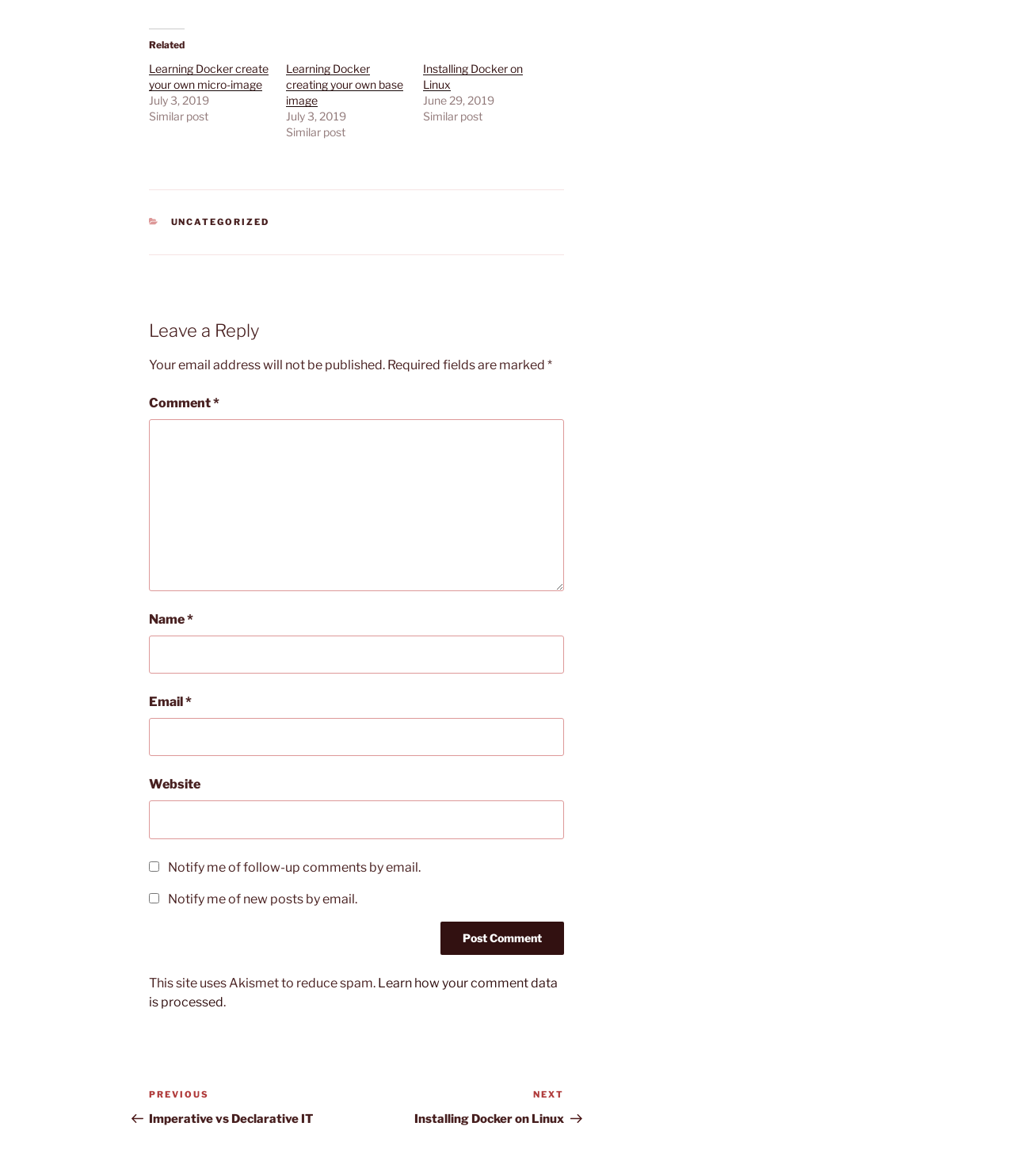Please determine the bounding box coordinates of the section I need to click to accomplish this instruction: "Click on the 'Learning Docker create your own micro-image' link".

[0.147, 0.053, 0.265, 0.078]